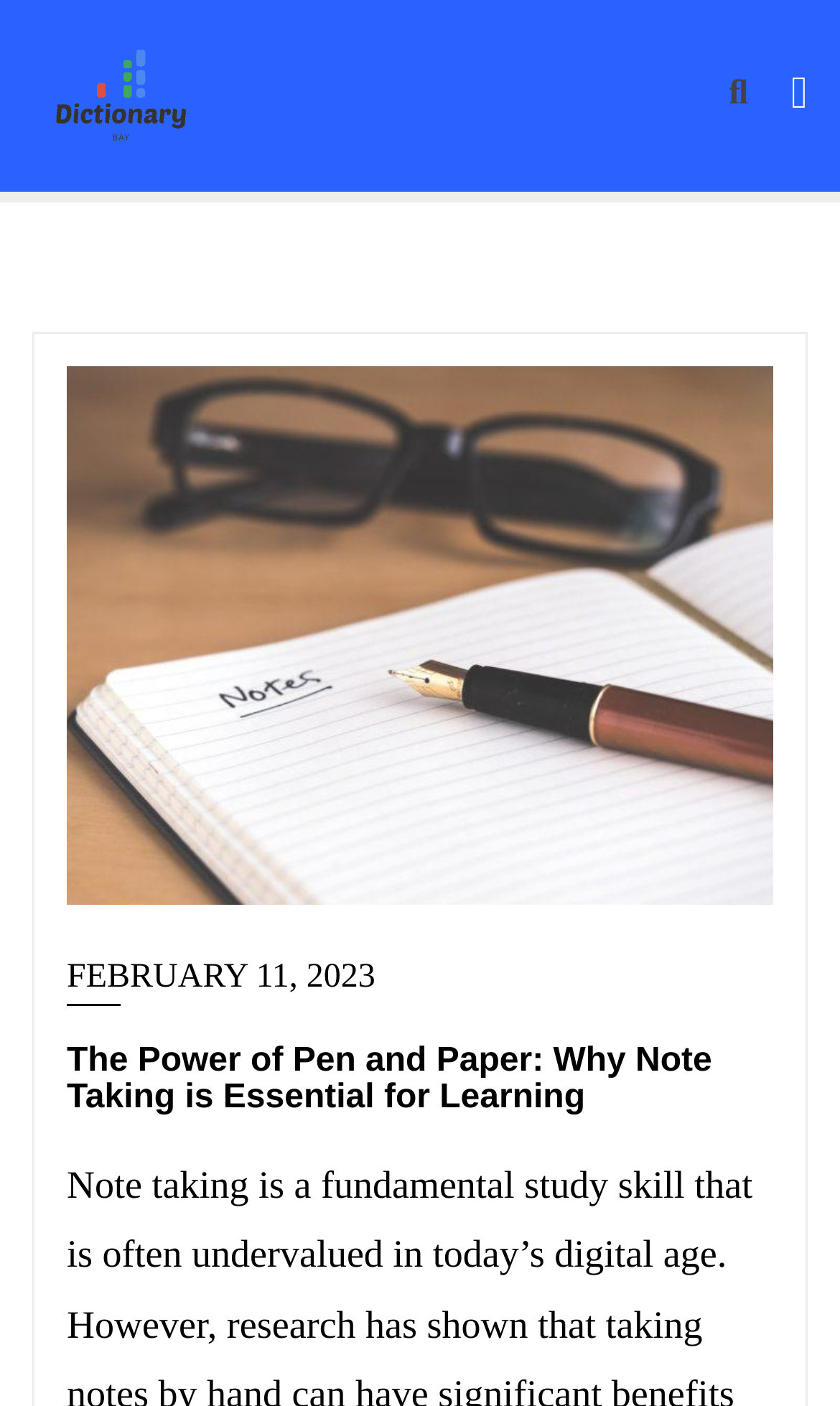Please specify the bounding box coordinates in the format (top-left x, top-left y, bottom-right x, bottom-right y), with all values as floating point numbers between 0 and 1. Identify the bounding box of the UI element described by: alt="Logo"

[0.038, 0.0, 0.256, 0.136]